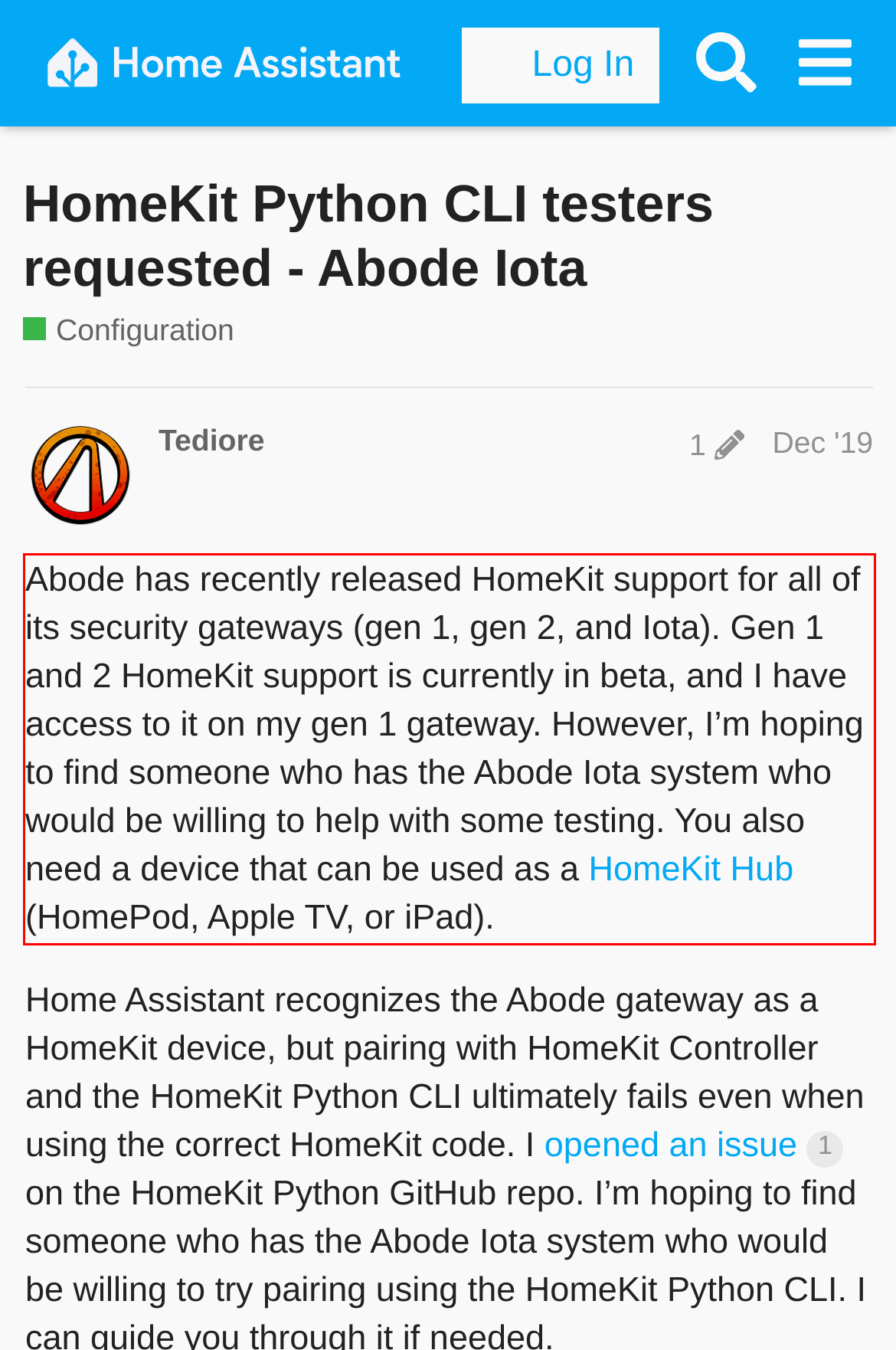Using the provided webpage screenshot, recognize the text content in the area marked by the red bounding box.

Abode has recently released HomeKit support for all of its security gateways (gen 1, gen 2, and Iota). Gen 1 and 2 HomeKit support is currently in beta, and I have access to it on my gen 1 gateway. However, I’m hoping to find someone who has the Abode Iota system who would be willing to help with some testing. You also need a device that can be used as a HomeKit Hub (HomePod, Apple TV, or iPad).